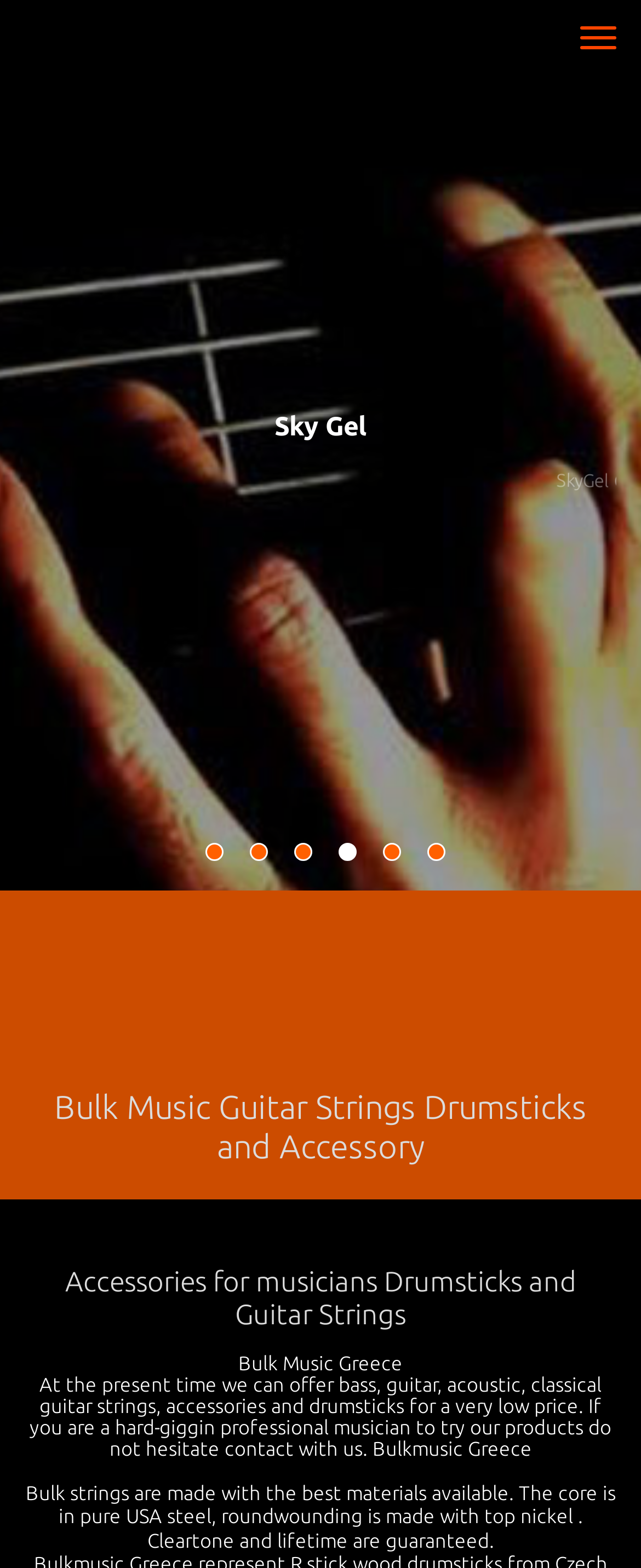Write an extensive caption that covers every aspect of the webpage.

The webpage is about Bulkmusic Greece, a music accessories store. At the top, there is a button located on the right side. Below the button, there are two sections of content. The first section has a heading that reads "Bulk Music Guitar Strings Drumsticks and Accessory" and a link with the same text. Below this heading, there is another heading that says "Αccessories for musicians Drumsticks and Guitar Strings" with a corresponding link.

In the second section, there is a text that reads "Bulk Music Greece" followed by a paragraph describing the store's products and services. The paragraph explains that they offer bass, guitar, acoustic, and classical guitar strings, as well as drumsticks at a low price. It also invites professional musicians to try their products and contact them.

Below this paragraph, there is another text that describes the quality of their bulk strings, stating that they are made with the best materials available, including pure USA steel and top nickel, and guarantees cleartone and lifetime. Overall, the webpage appears to be a product description and promotion page for Bulkmusic Greece's music accessories.